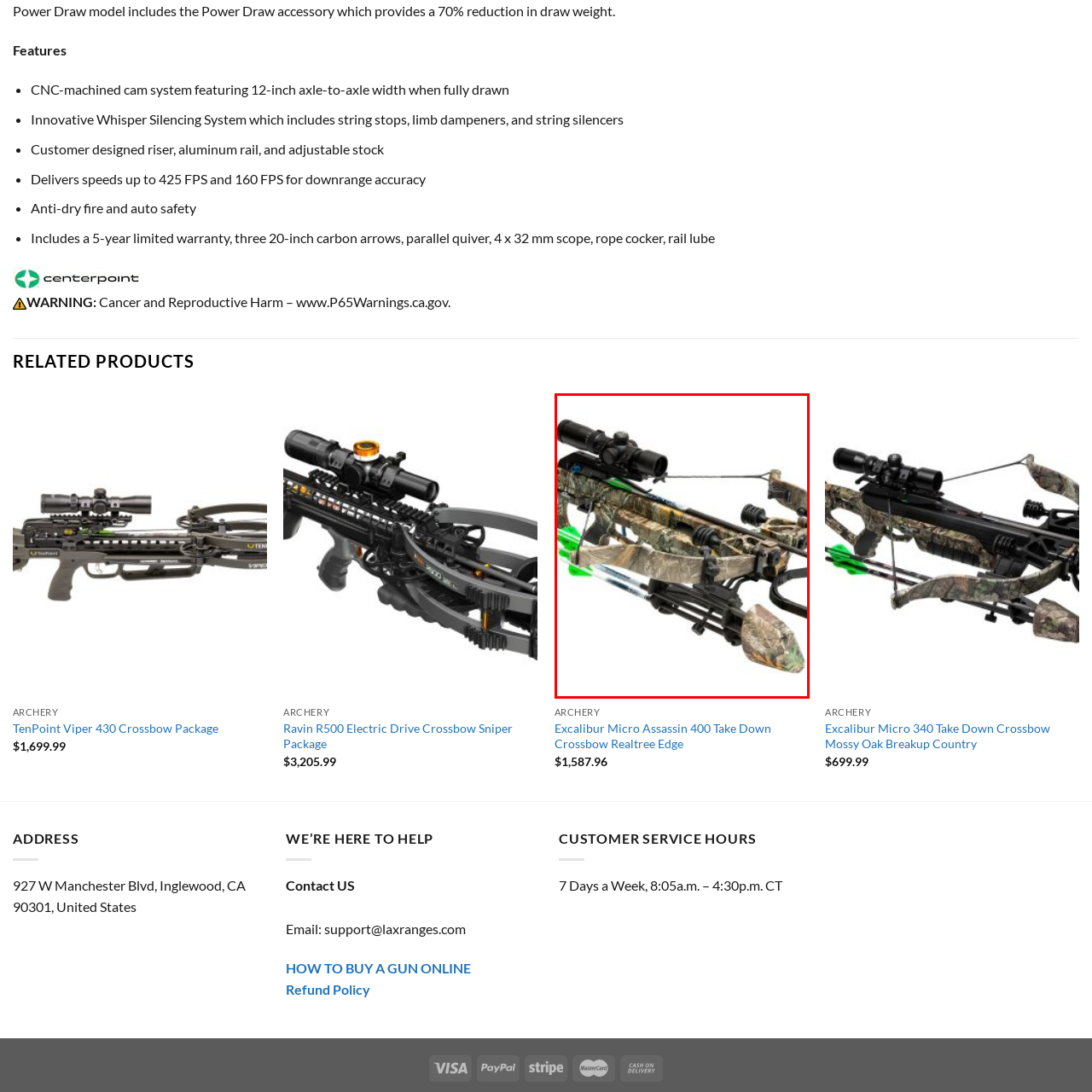Carefully look at the image inside the red box and answer the subsequent question in as much detail as possible, using the information from the image: 
What feature enhances the accuracy and aiming capabilities of the crossbow?

According to the caption, the crossbow is equipped with a modern scope, which enhances its accuracy and aiming capabilities during use.